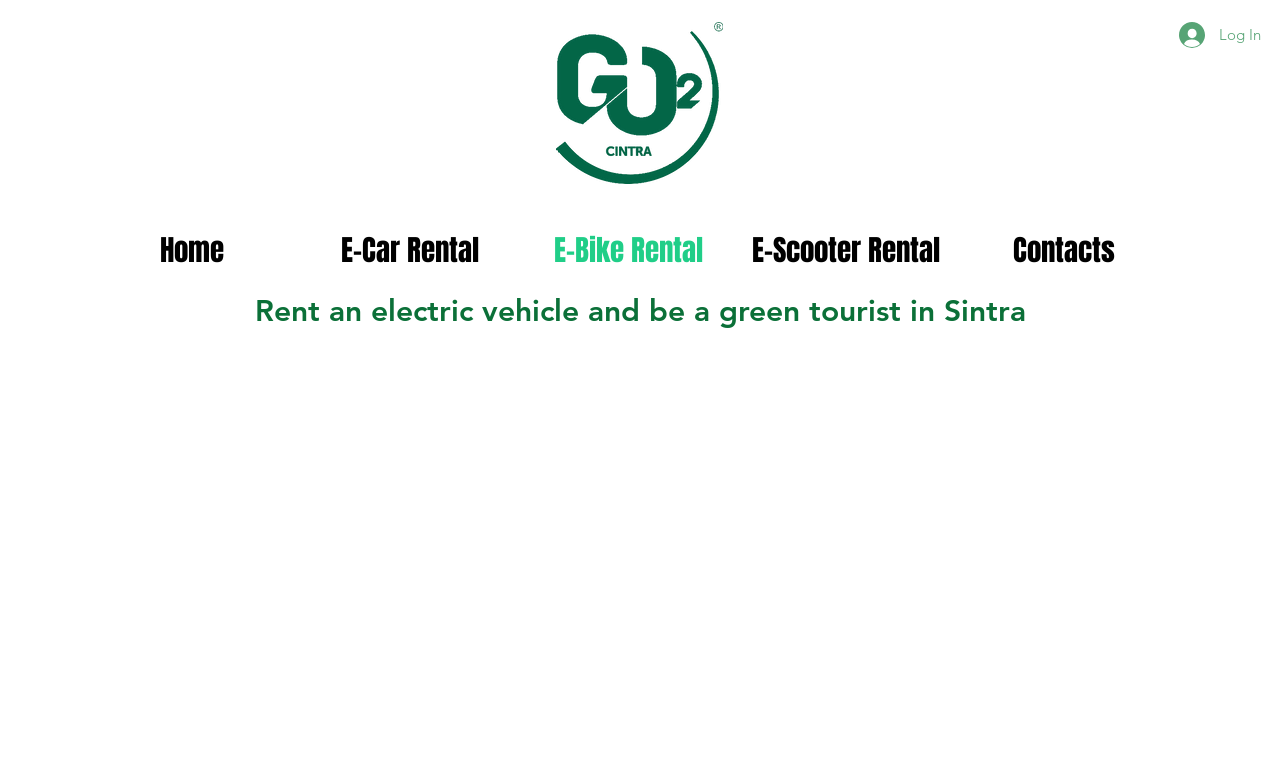What is the focus of the main heading on this webpage?
Refer to the screenshot and answer in one word or phrase.

Green tourism in Sintra